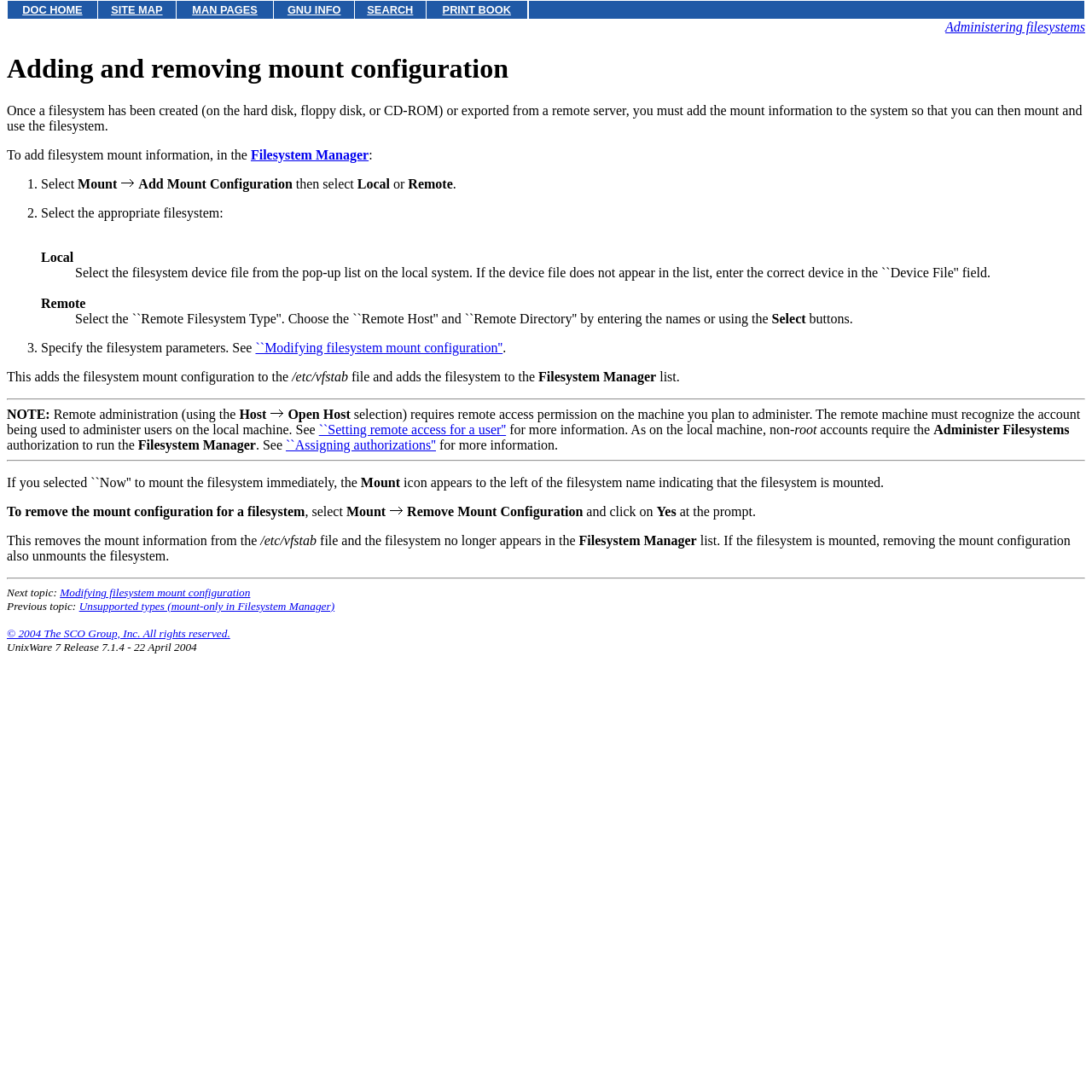Provide your answer in one word or a succinct phrase for the question: 
What file is updated when adding a filesystem mount configuration?

/etc/vfstab